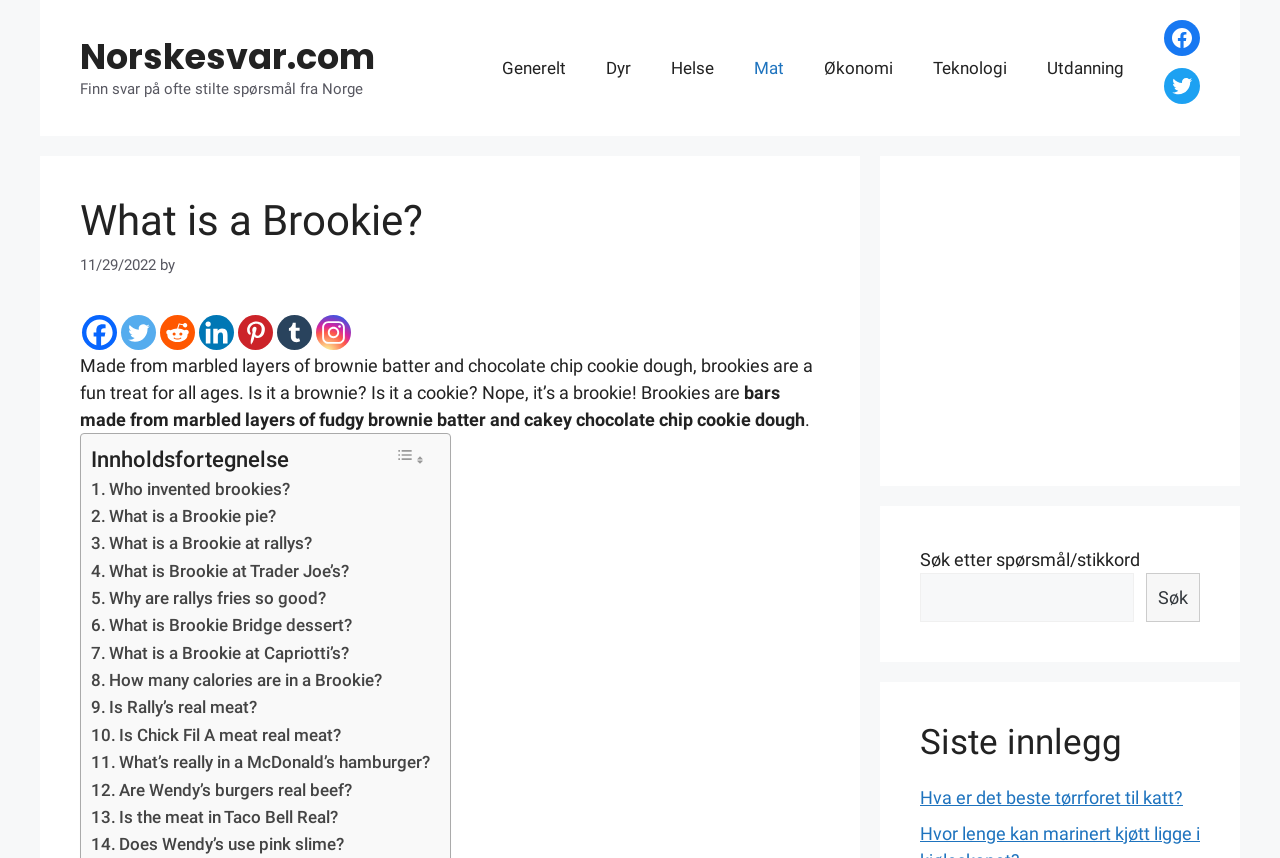Identify the bounding box coordinates of the region I need to click to complete this instruction: "Click on the 'What is a Brookie?' heading".

[0.062, 0.228, 0.641, 0.287]